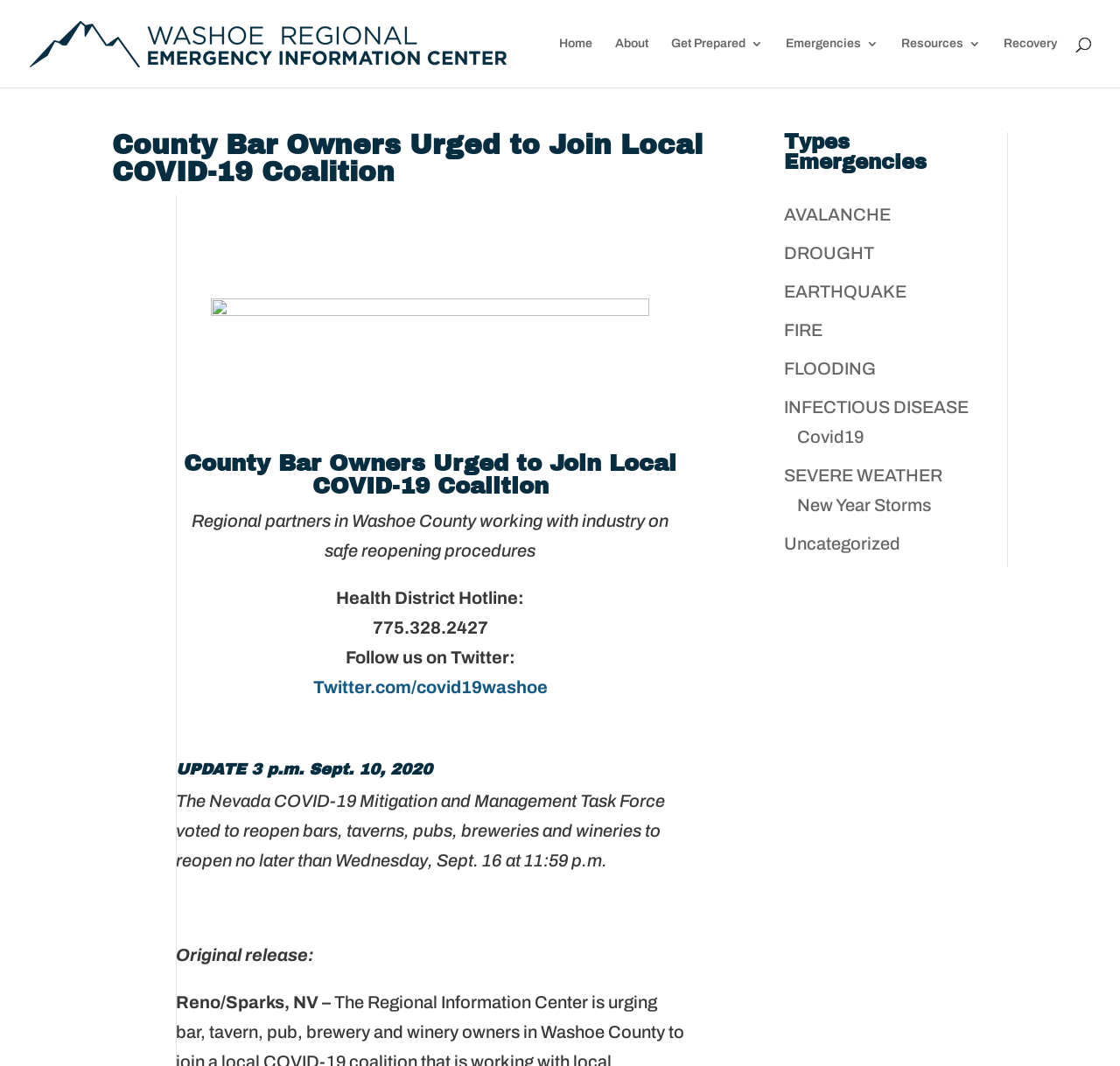With reference to the screenshot, provide a detailed response to the question below:
What is the type of emergency mentioned after EARTHQUAKE?

The question is asking for the type of emergency mentioned after EARTHQUAKE. By examining the webpage, we can find the relevant information in the list of links under the heading 'Types Emergencies'. The link element with the text 'EARTHQUAKE' is followed by the link element with the text 'FIRE'. Therefore, the answer is FIRE.